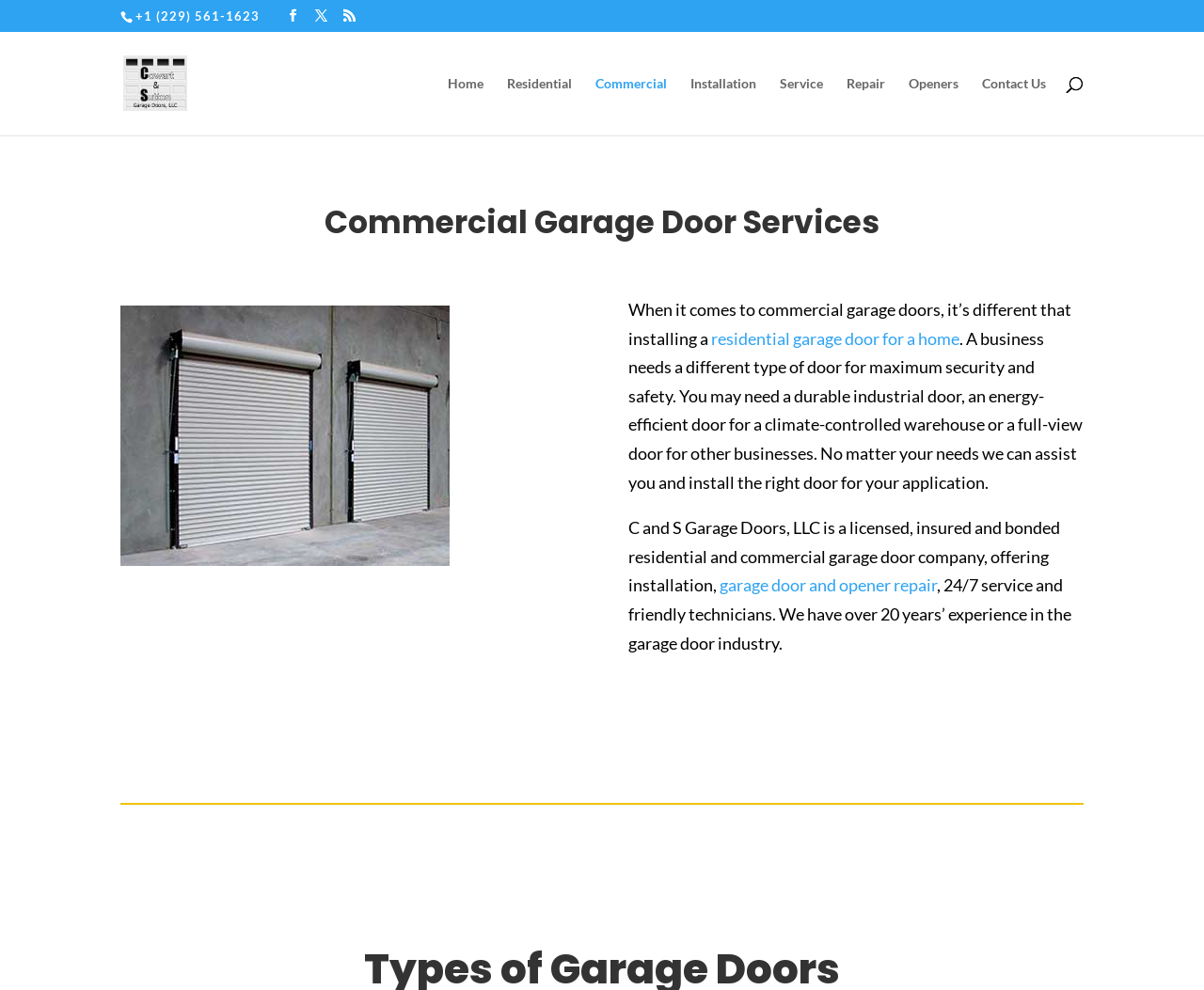Determine the bounding box coordinates for the element that should be clicked to follow this instruction: "Call the company". The coordinates should be given as four float numbers between 0 and 1, in the format [left, top, right, bottom].

[0.112, 0.008, 0.216, 0.024]